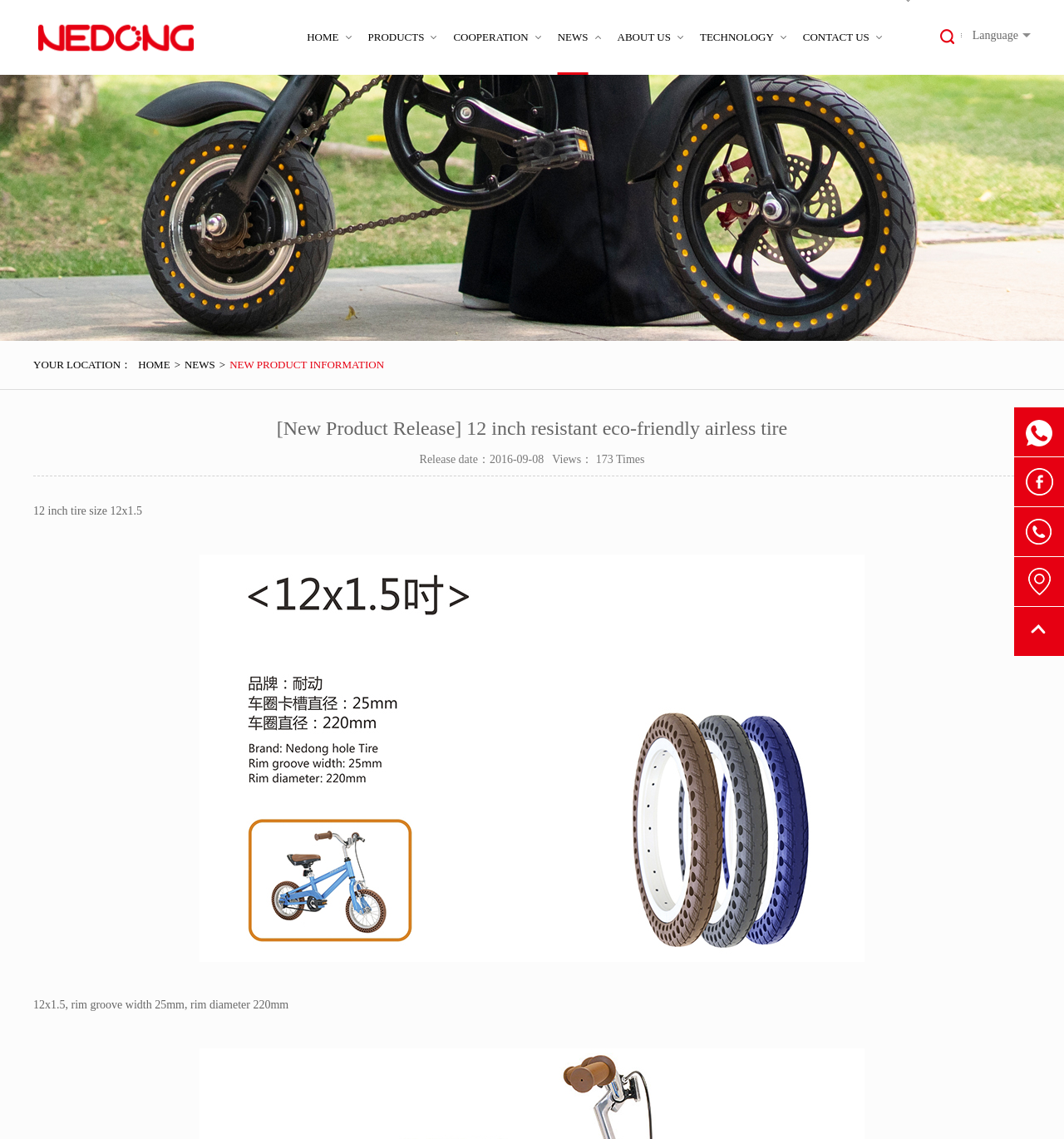What is the title of the news article on this page?
Based on the image, answer the question with a single word or brief phrase.

[New Product Release] 12 inch resistant eco-friendly airless tire